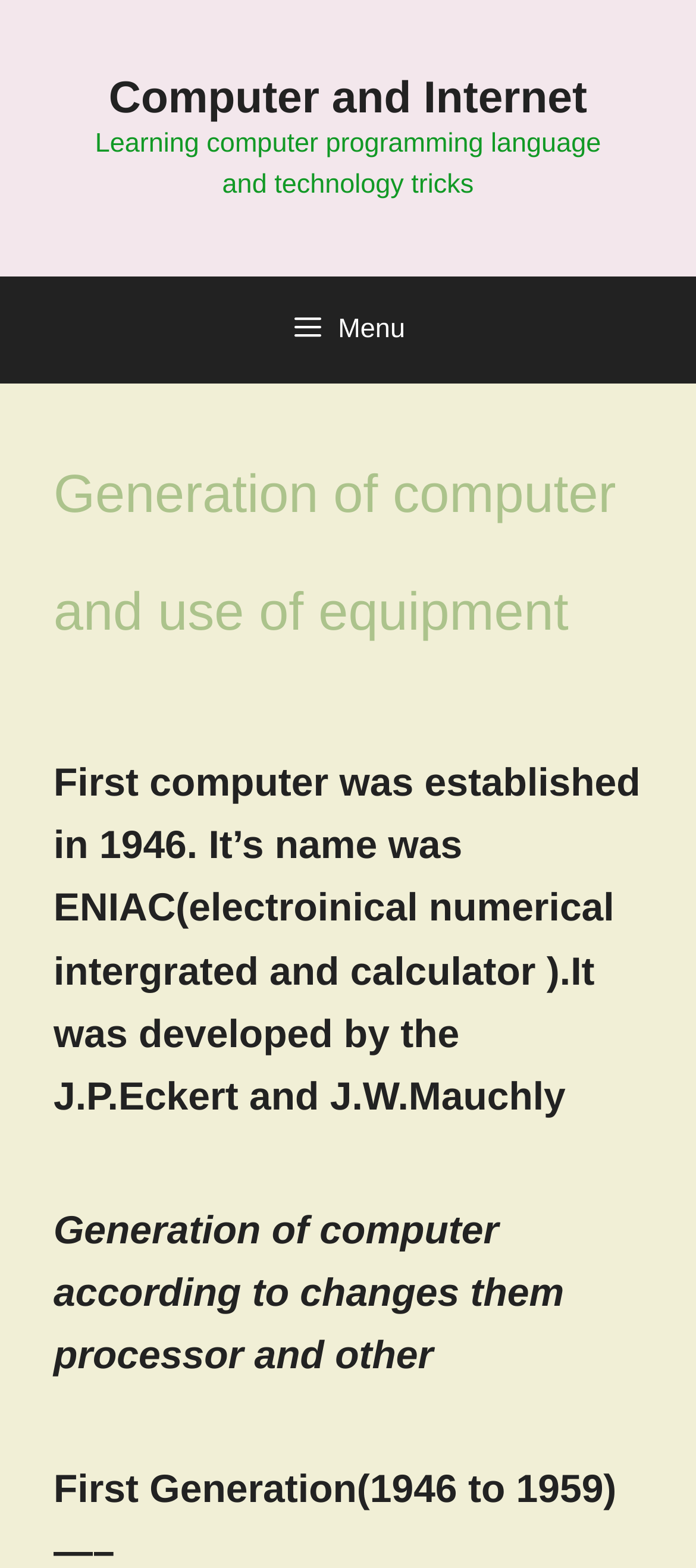What is the name of the first computer established in 1946?
Could you answer the question in a detailed manner, providing as much information as possible?

According to the webpage, the first computer was established in 1946 and its name was ENIAC, which stands for electroinical numerical intergrated and calculator, developed by J.P.Eckert and J.W.Mauchly.